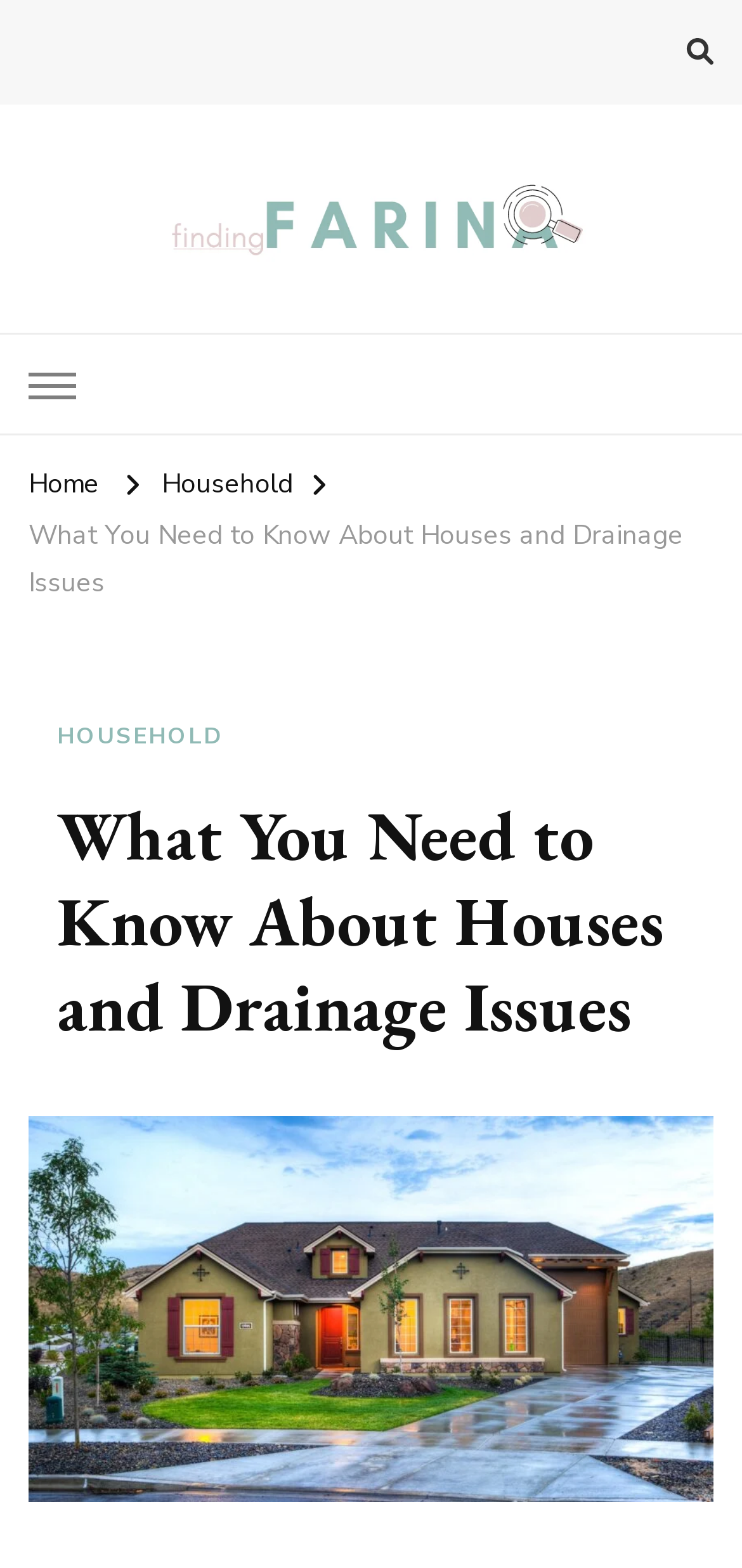From the element description: "Household", extract the bounding box coordinates of the UI element. The coordinates should be expressed as four float numbers between 0 and 1, in the order [left, top, right, bottom].

[0.218, 0.297, 0.395, 0.32]